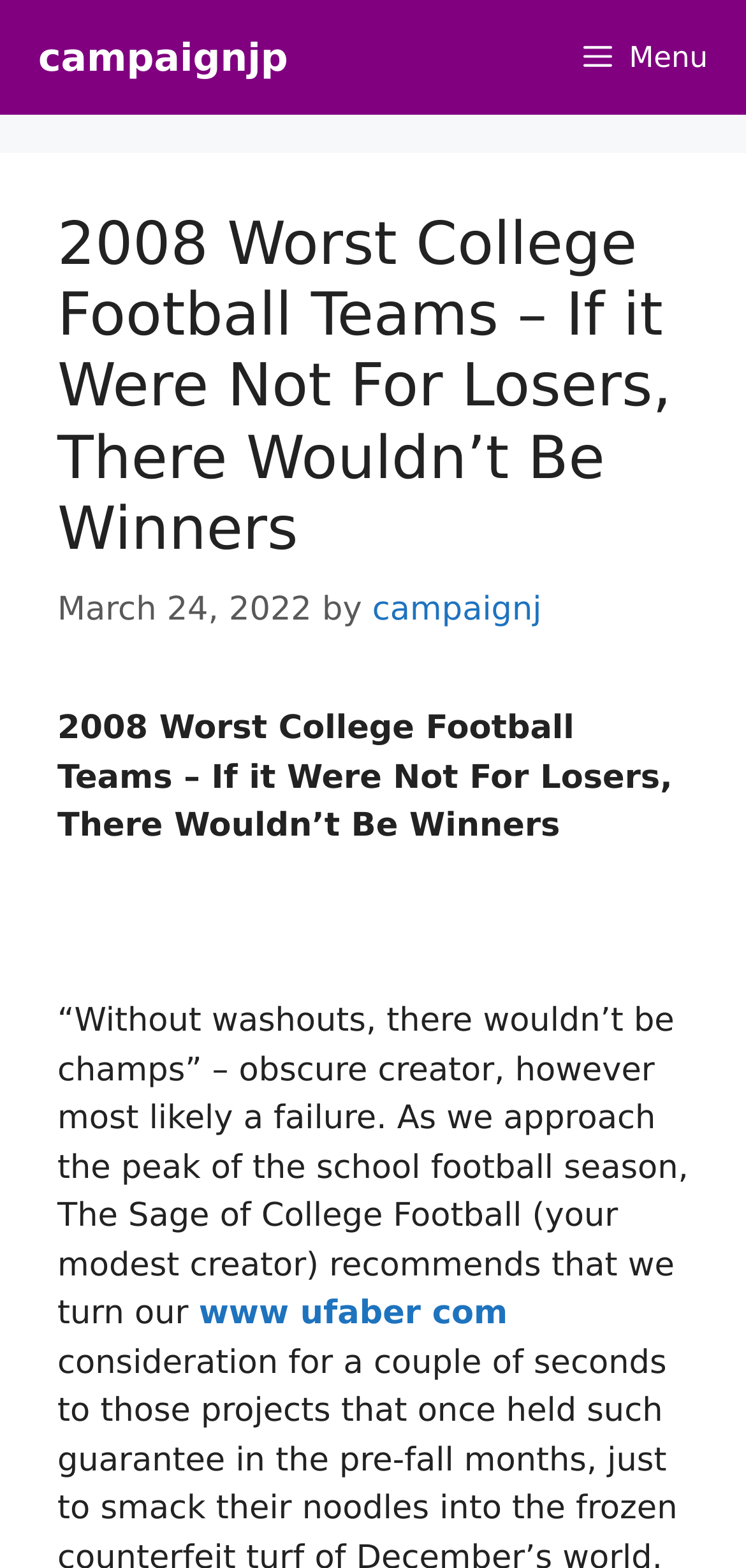Please provide the bounding box coordinate of the region that matches the element description: www ufaber com. Coordinates should be in the format (top-left x, top-left y, bottom-right x, bottom-right y) and all values should be between 0 and 1.

[0.266, 0.826, 0.68, 0.85]